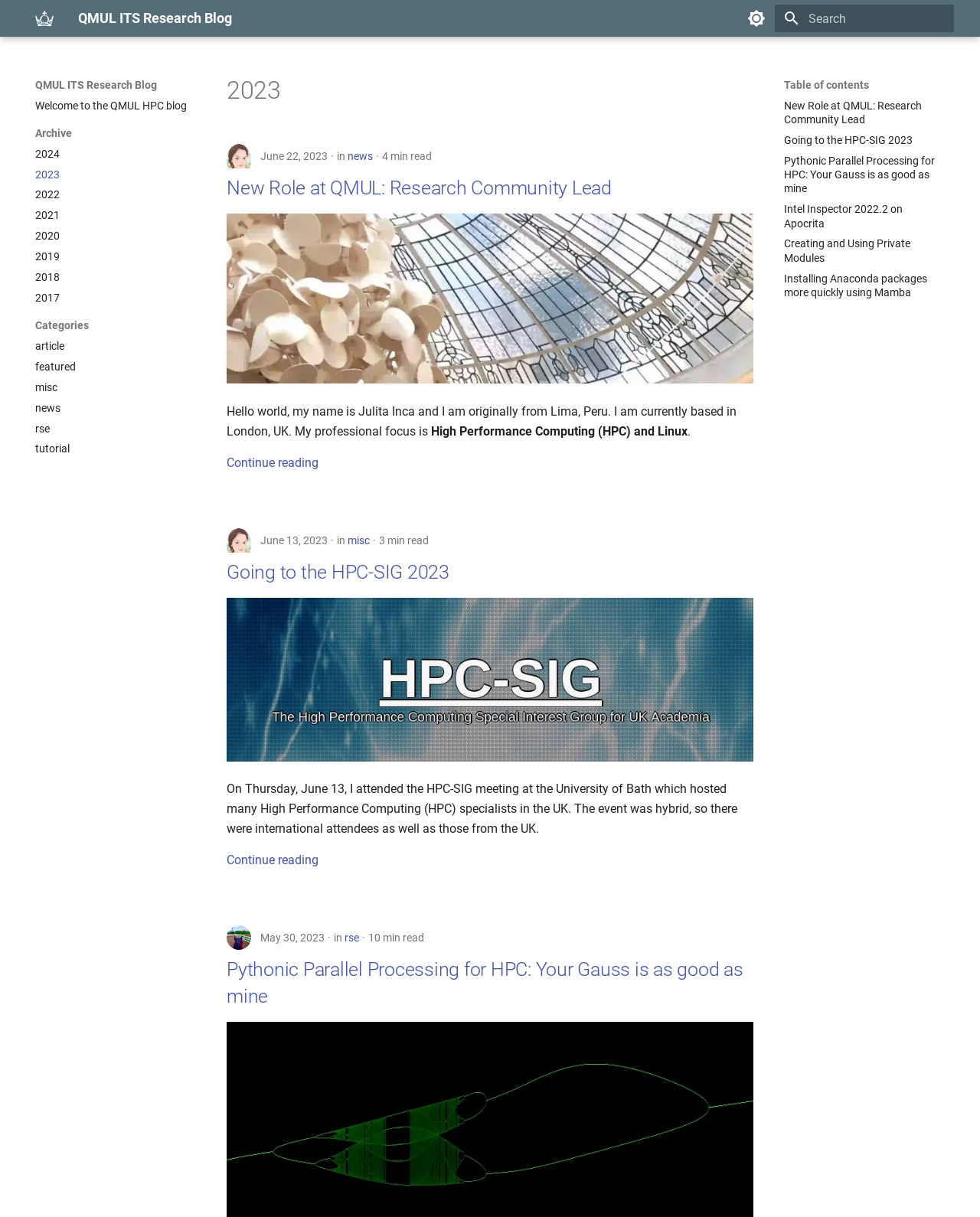Please answer the following question using a single word or phrase: 
How many minutes does it take to read the article 'Going to the HPC-SIG 2023'?

3 min